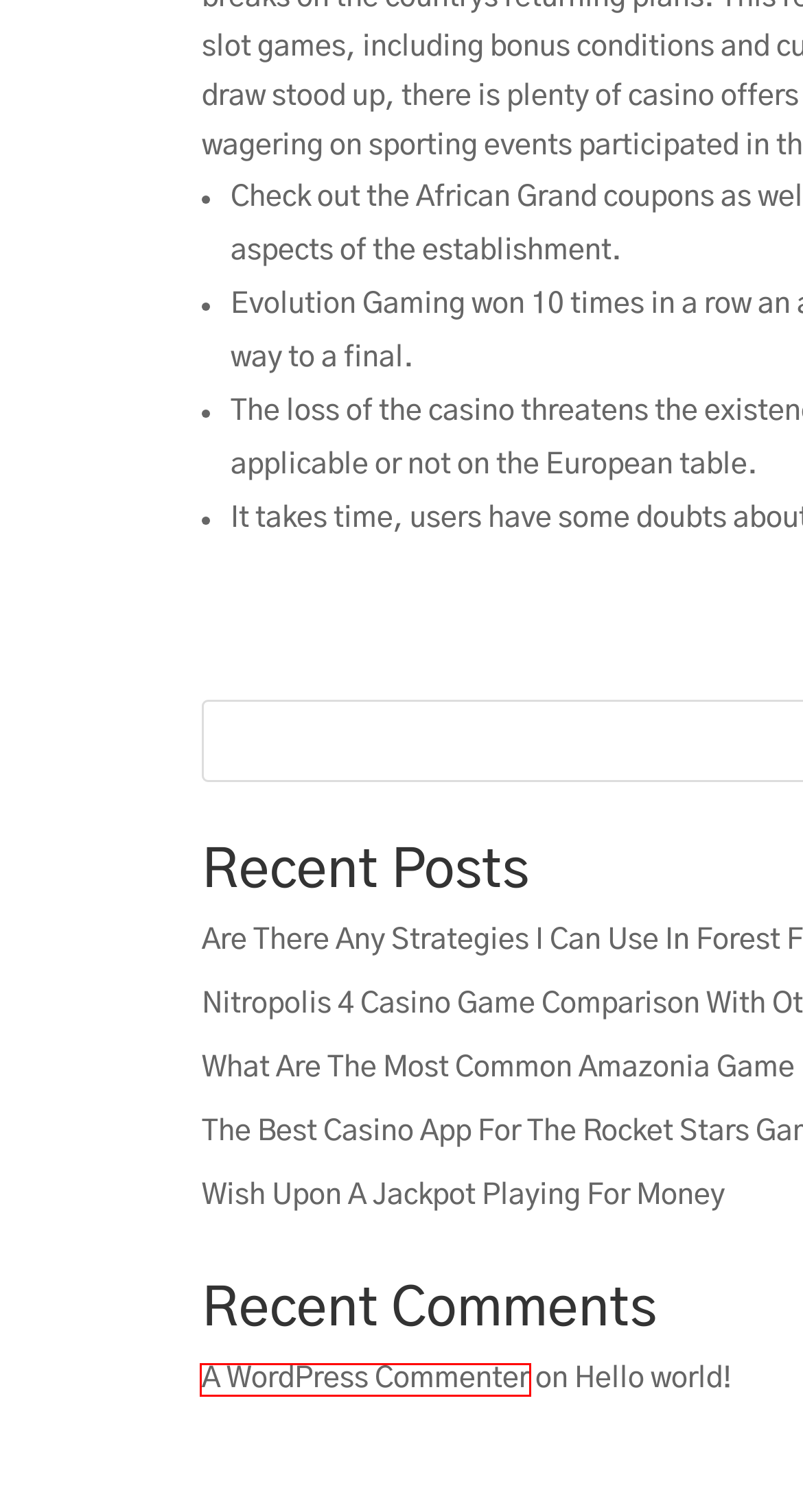Examine the screenshot of the webpage, which has a red bounding box around a UI element. Select the webpage description that best fits the new webpage after the element inside the red bounding box is clicked. Here are the choices:
A. Blog Tool, Publishing Platform, and CMS – WordPress.org
B. Are There Any Strategies I Can Use In Forest Fortune Casino Game - St. Chaidbay Limited
C. Wish Upon A Jackpot Playing For Money - St. Chaidbay Limited
D. Hello world! - St. Chaidbay Limited
E. How Can I Play Buccaneer Without Registration - St. Chaidbay Limited
F. What Is The Maximum Jackpot I Can Win On Firedrake's Fortune - St. Chaidbay Limited
G. Nitropolis 4 Casino Game Comparison With Other Casino Games - St. Chaidbay Limited
H. The Best Casino App For The Rocket Stars Game - St. Chaidbay Limited

A